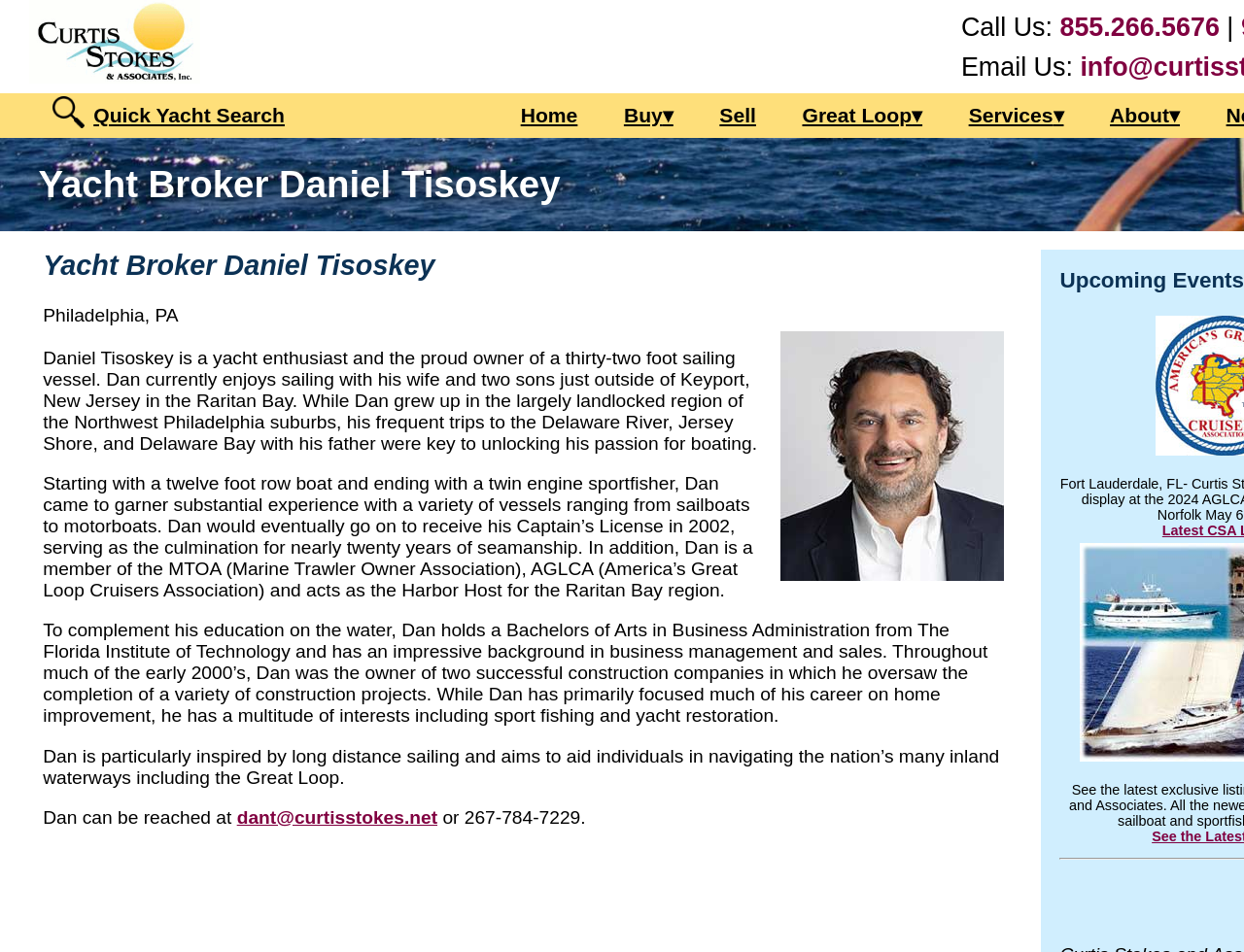Please predict the bounding box coordinates of the element's region where a click is necessary to complete the following instruction: "Email Dan". The coordinates should be represented by four float numbers between 0 and 1, i.e., [left, top, right, bottom].

[0.19, 0.848, 0.352, 0.869]